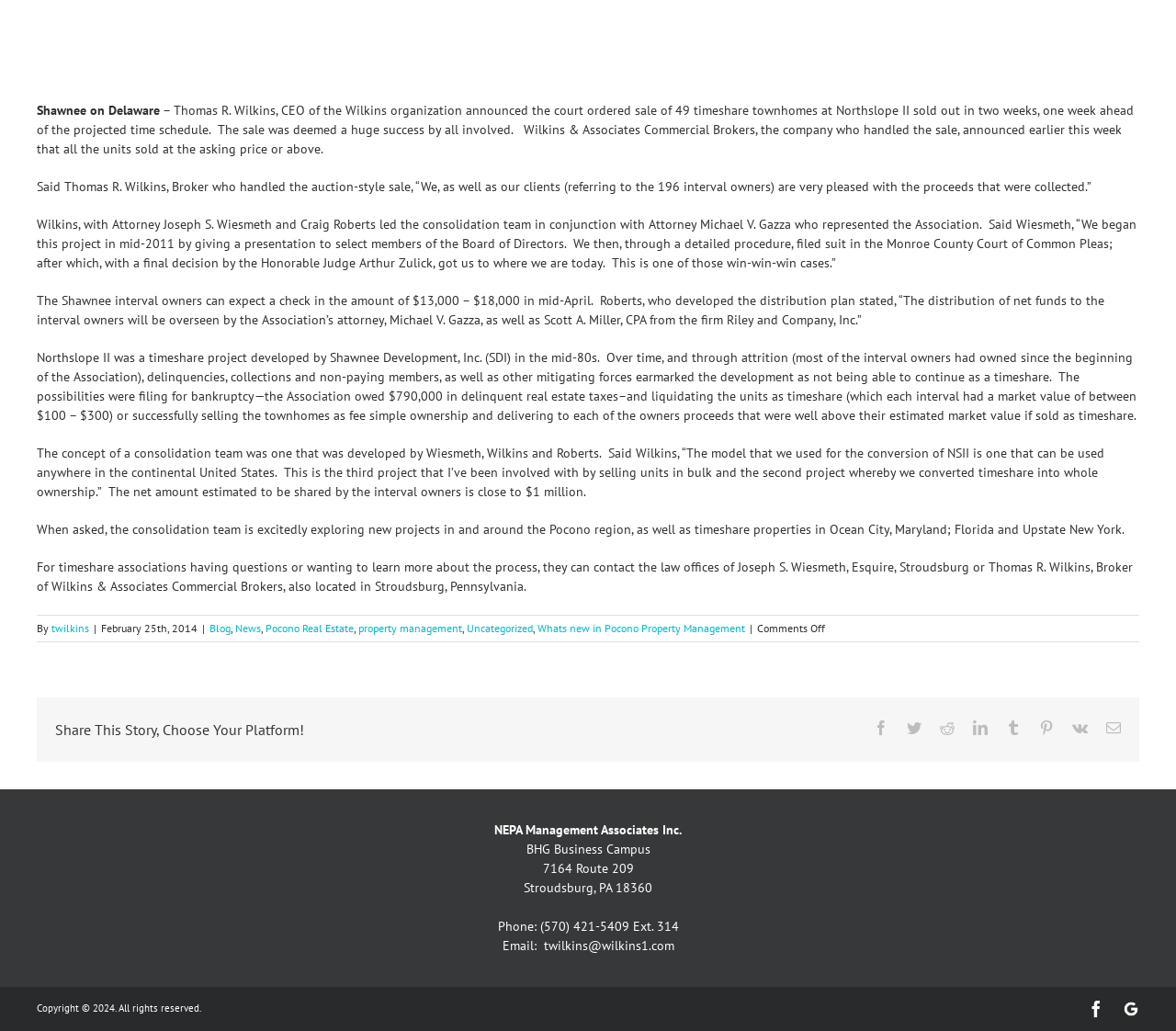Identify the bounding box for the UI element described as: "twilkins@wilkins1.com". The coordinates should be four float numbers between 0 and 1, i.e., [left, top, right, bottom].

[0.462, 0.909, 0.573, 0.925]